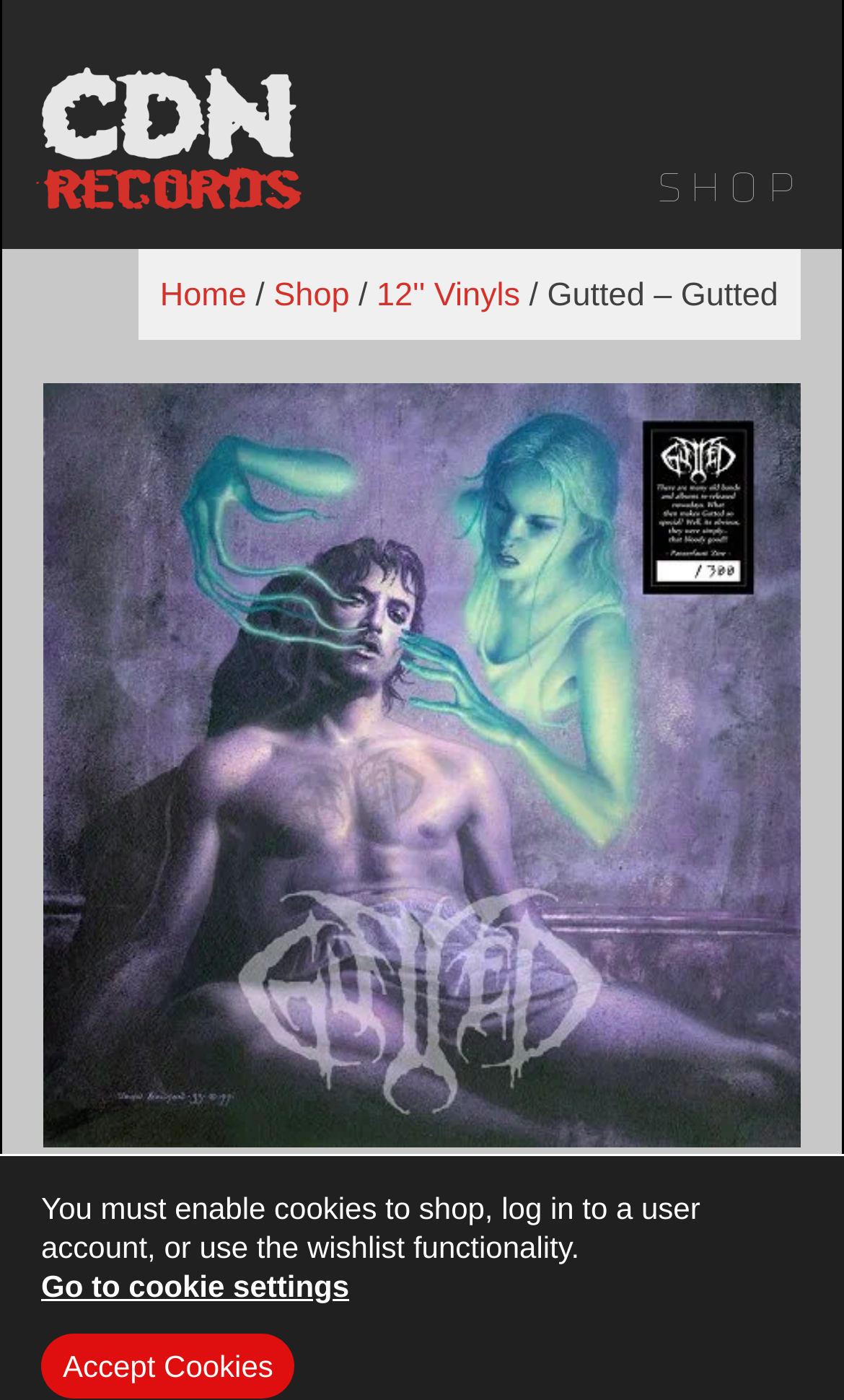Carefully examine the image and provide an in-depth answer to the question: What type of product is being sold?

The type of product being sold can be inferred from the breadcrumbs navigation section, where '12'' Vinyls' is listed as a category.